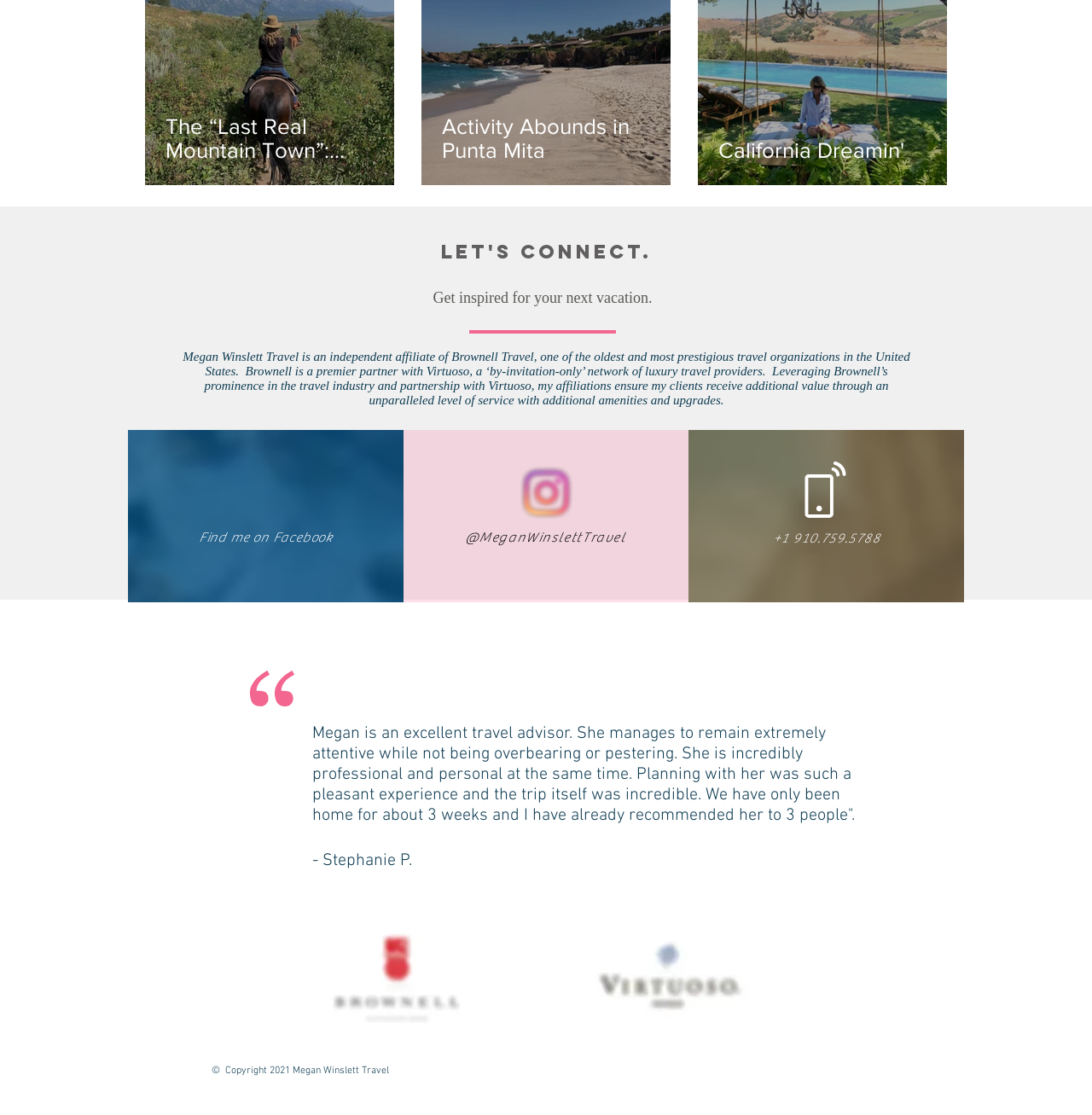Point out the bounding box coordinates of the section to click in order to follow this instruction: "Call Megan Winslett Travel at +1 910.759.5788".

[0.707, 0.476, 0.806, 0.49]